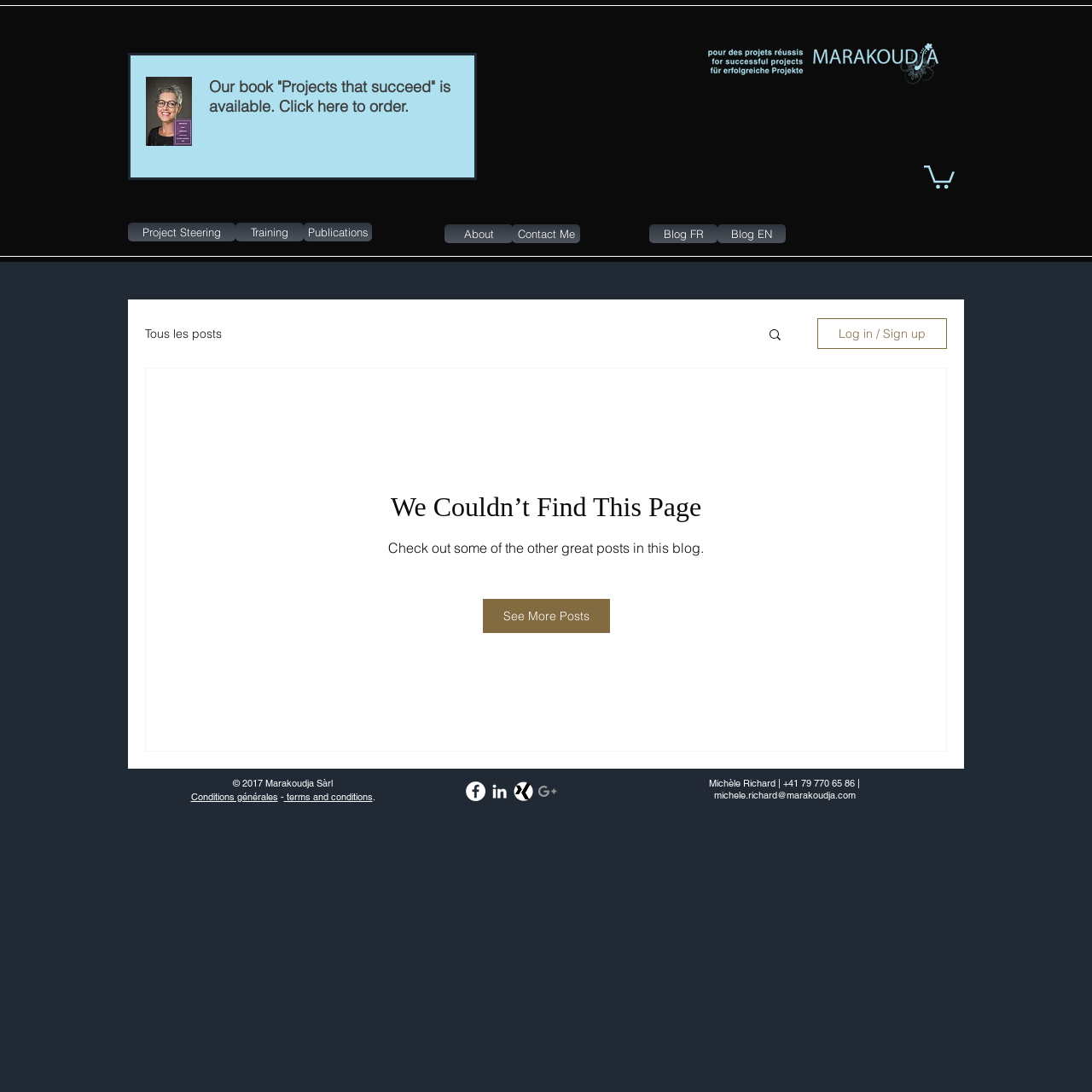Specify the bounding box coordinates of the area to click in order to follow the given instruction: "Check out the 'Blog FR' page."

[0.595, 0.206, 0.657, 0.223]